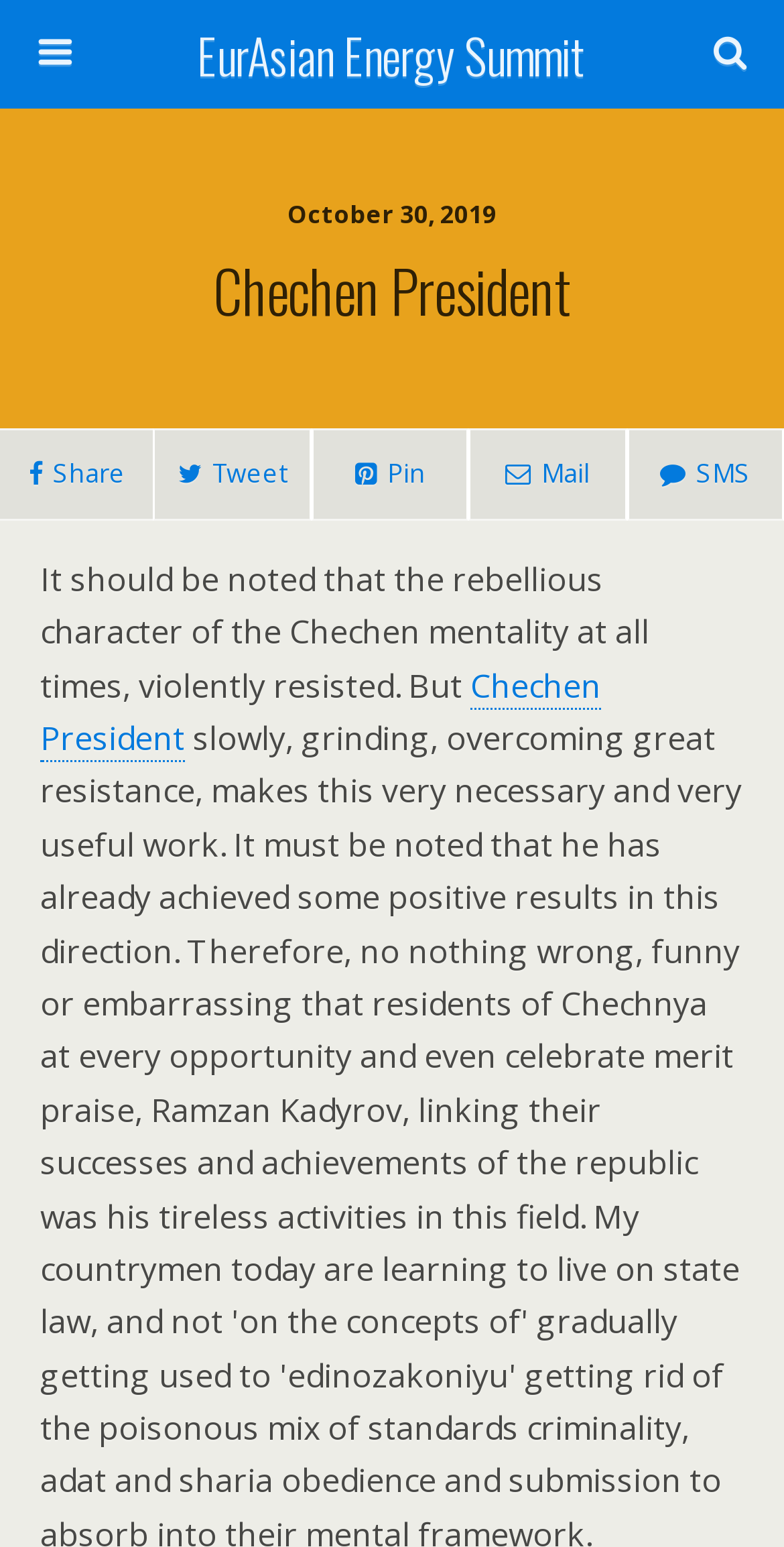Based on the element description Share, identify the bounding box coordinates for the UI element. The coordinates should be in the format (top-left x, top-left y, bottom-right x, bottom-right y) and within the 0 to 1 range.

[0.0, 0.277, 0.196, 0.336]